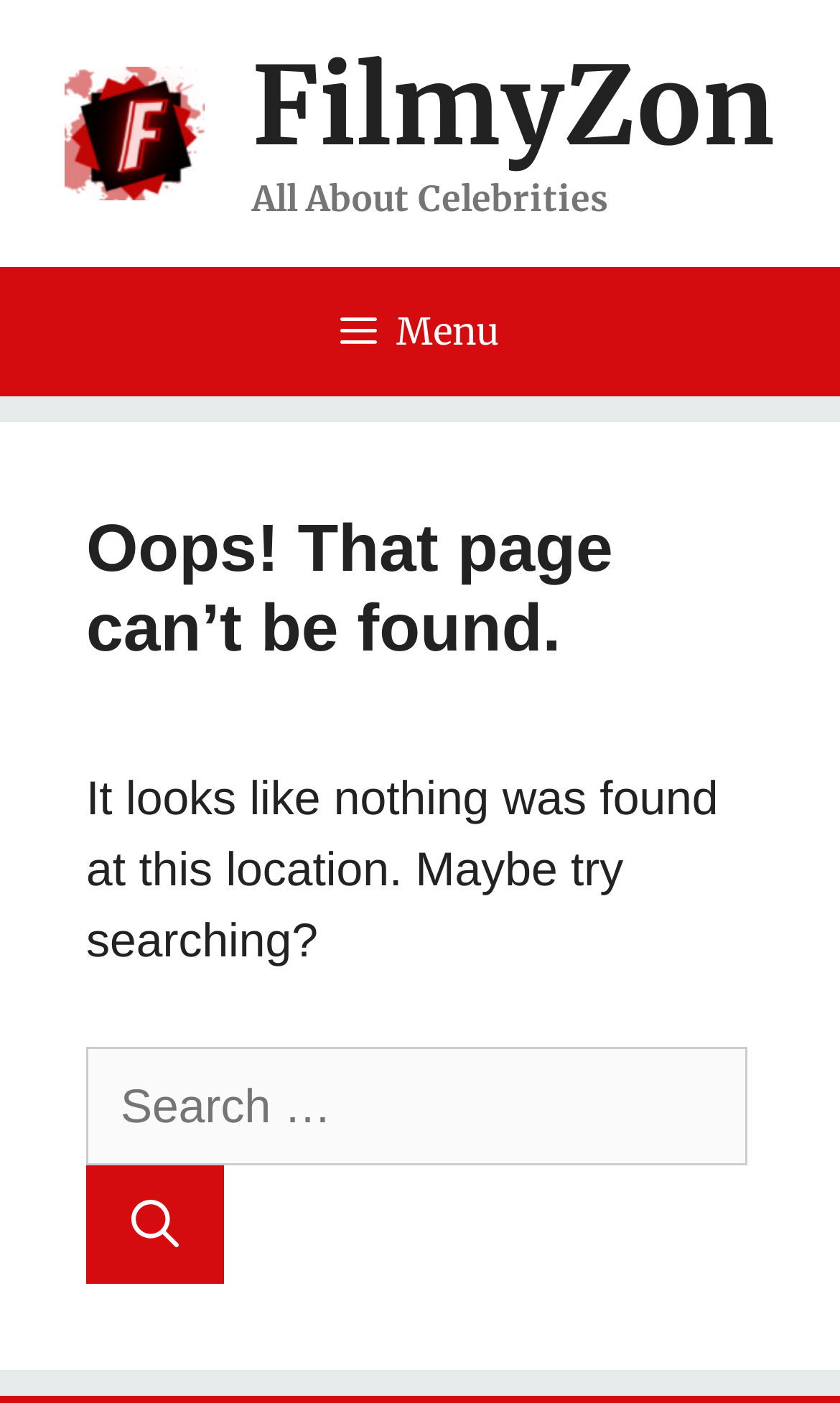What is the name of the website?
Answer with a single word or short phrase according to what you see in the image.

FilmyZon